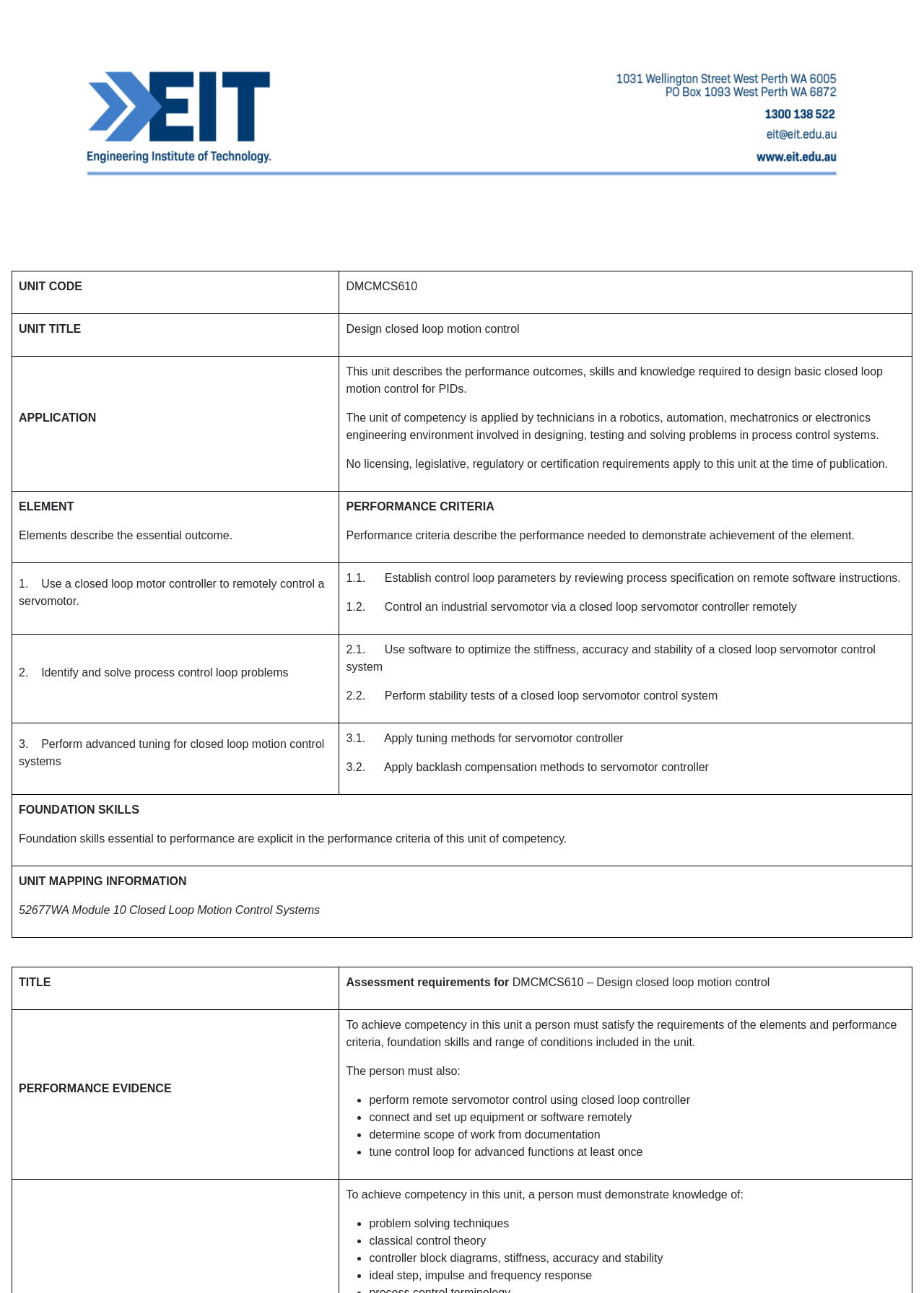What is required to achieve competency in this unit?
Answer the question with a single word or phrase derived from the image.

Satisfy requirements of elements, performance criteria, foundation skills, and range of conditions